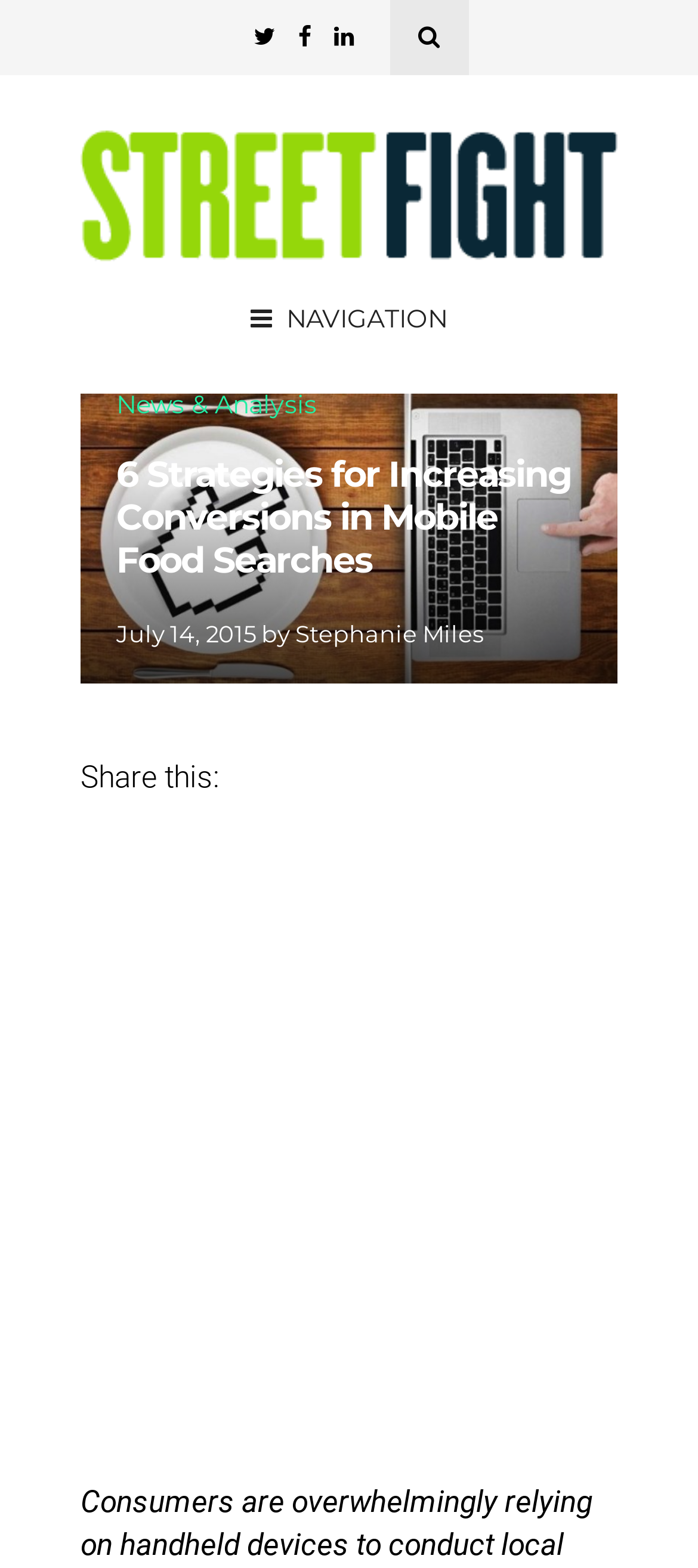What is the category of the article 'Online Food Ordering'?
Answer the question using a single word or phrase, according to the image.

News & Analysis